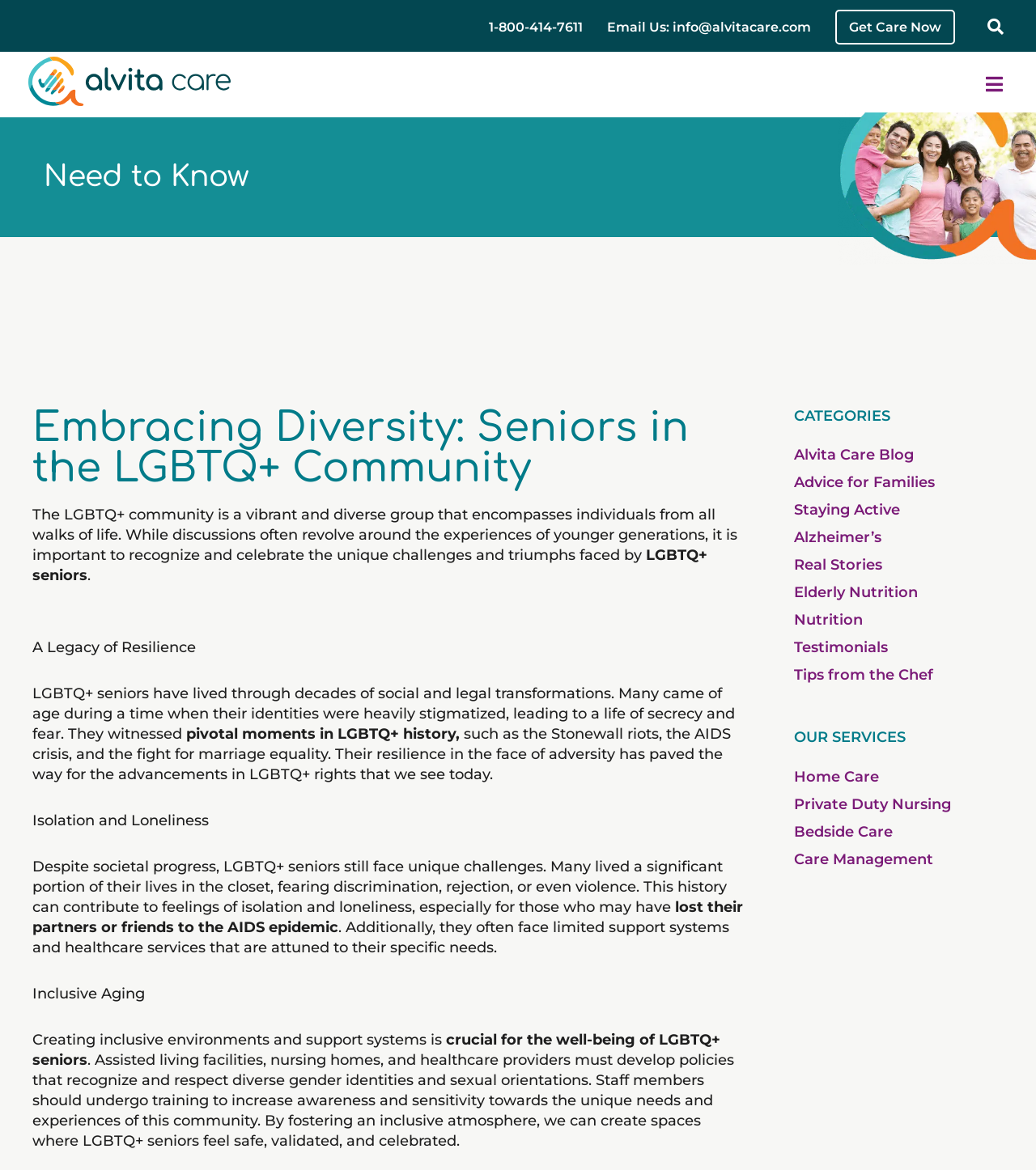Can you show the bounding box coordinates of the region to click on to complete the task described in the instruction: "Toggle the menu"?

[0.947, 0.059, 0.973, 0.084]